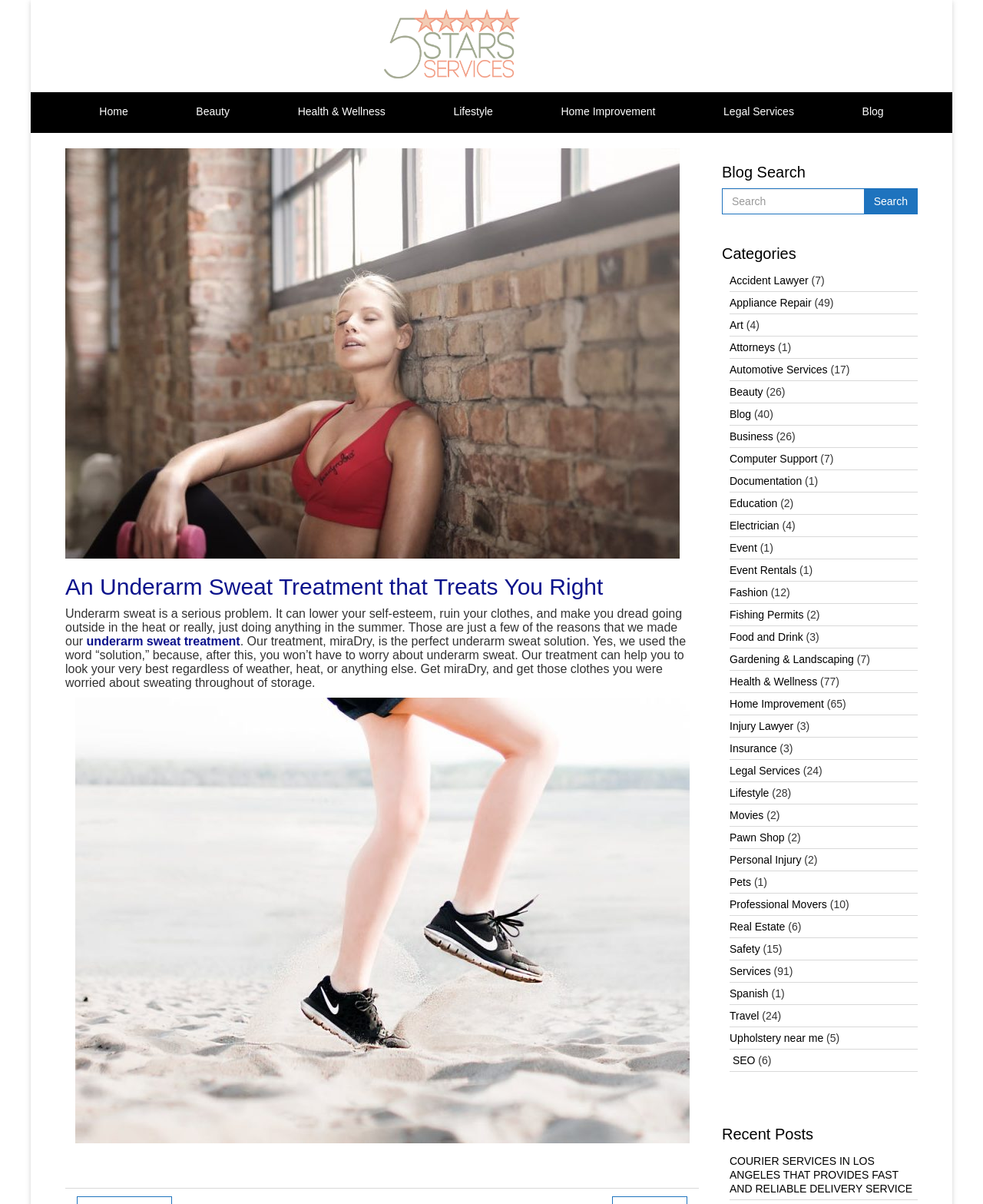What is the name of the underarm sweat treatment?
Using the image, elaborate on the answer with as much detail as possible.

The answer can be found in the paragraph that starts with 'Underarm sweat is a serious problem.' The text mentions 'Our treatment, miraDry, is the perfect underarm sweat solution.'